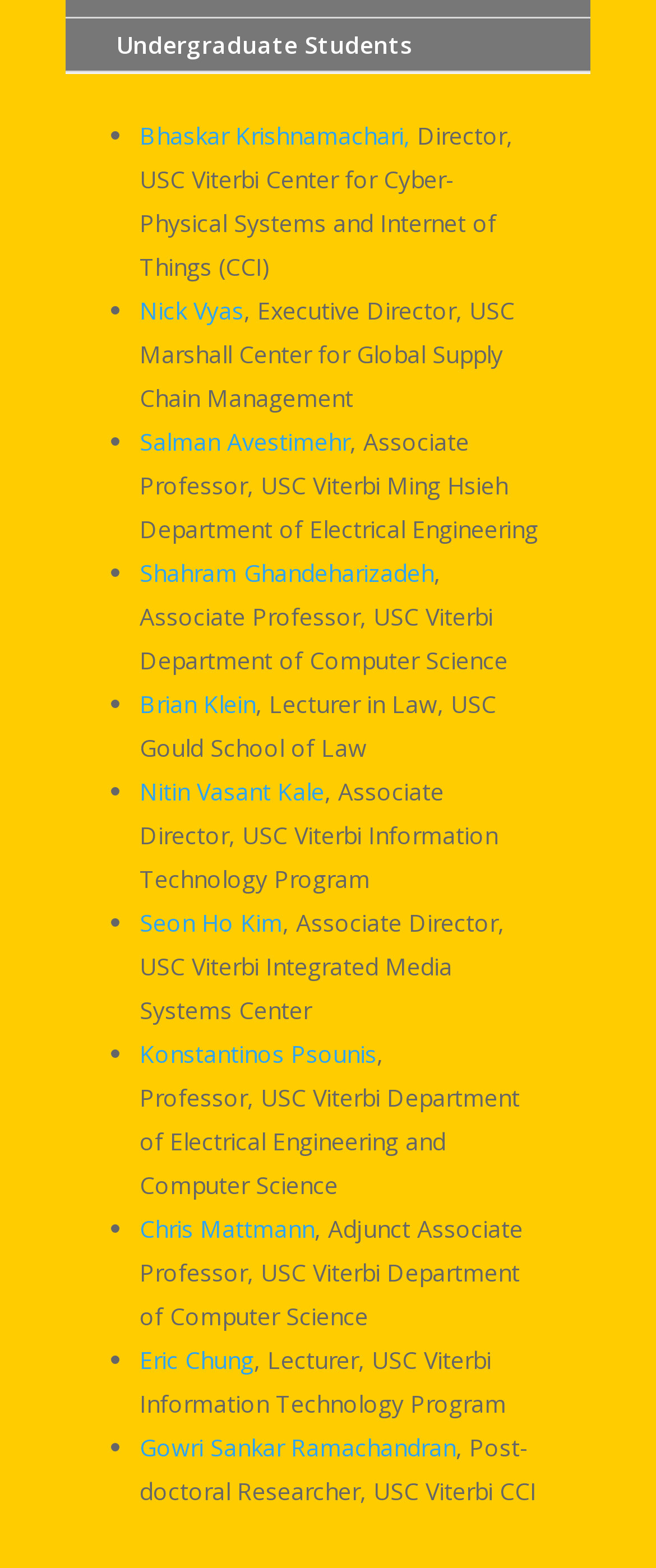Find the bounding box coordinates of the clickable area that will achieve the following instruction: "make a donation".

None